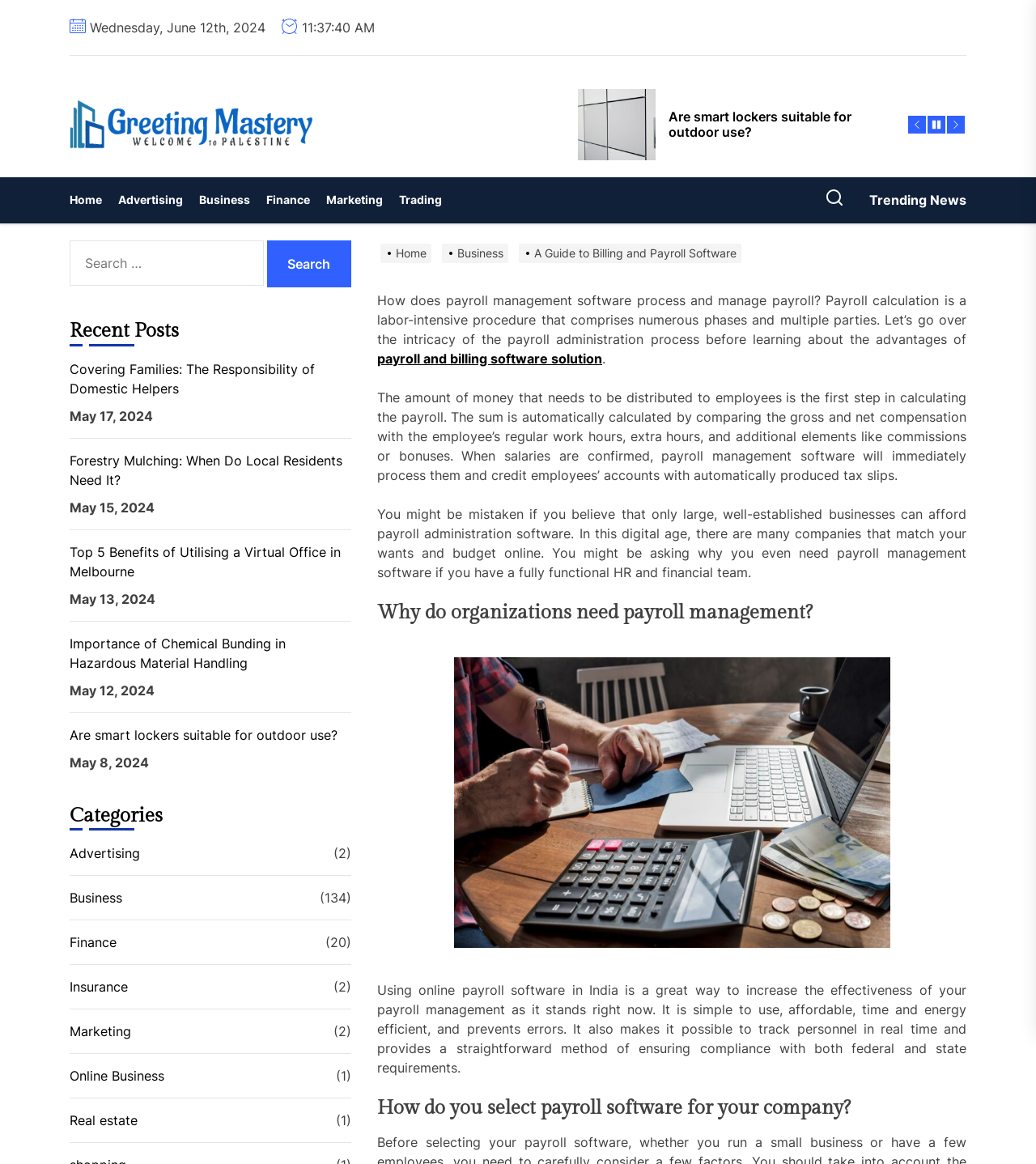Please find the bounding box coordinates (top-left x, top-left y, bottom-right x, bottom-right y) in the screenshot for the UI element described as follows: Trending News

[0.825, 0.164, 0.933, 0.18]